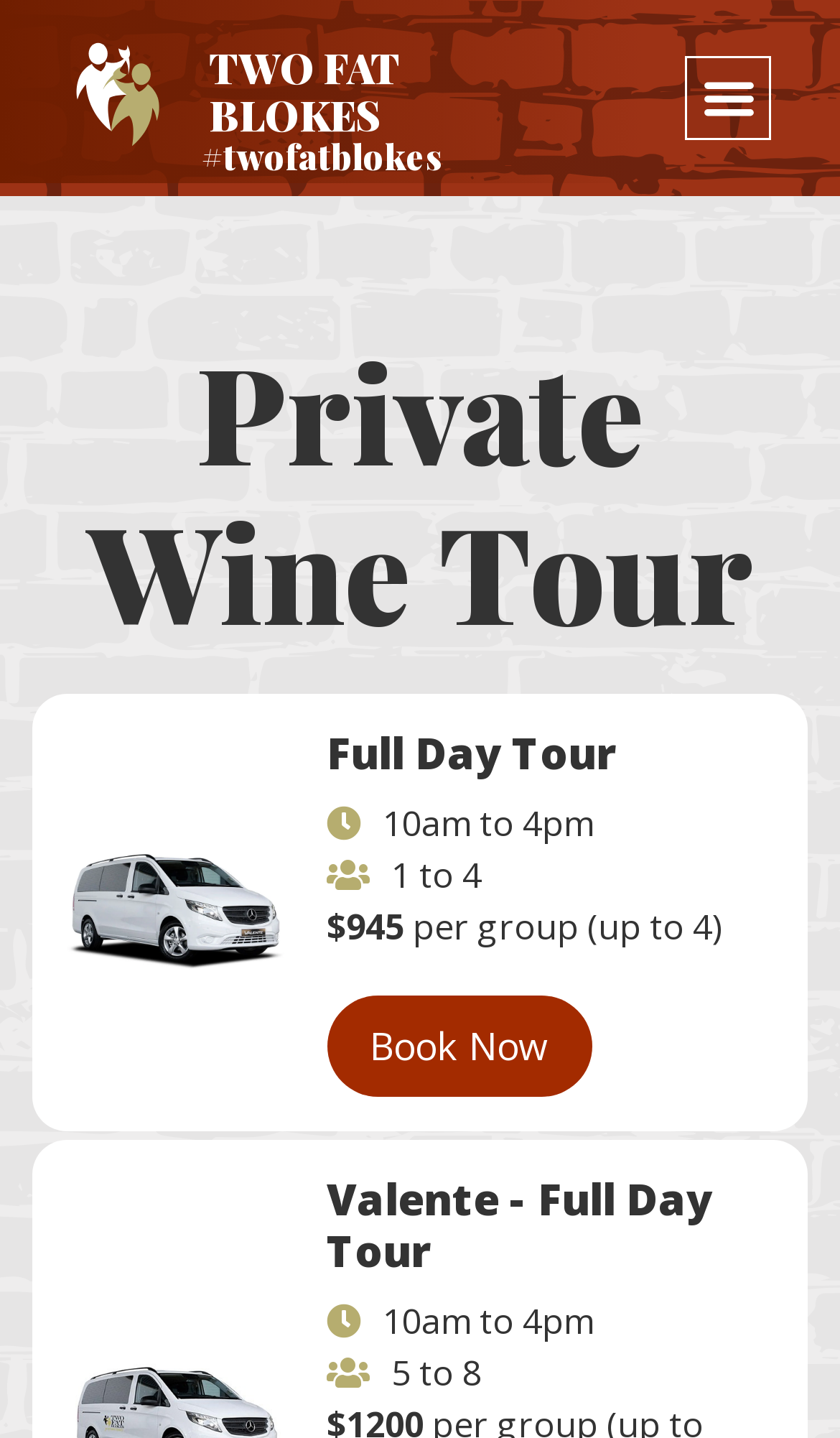Determine the bounding box for the described UI element: "Book Now".

[0.389, 0.692, 0.705, 0.763]